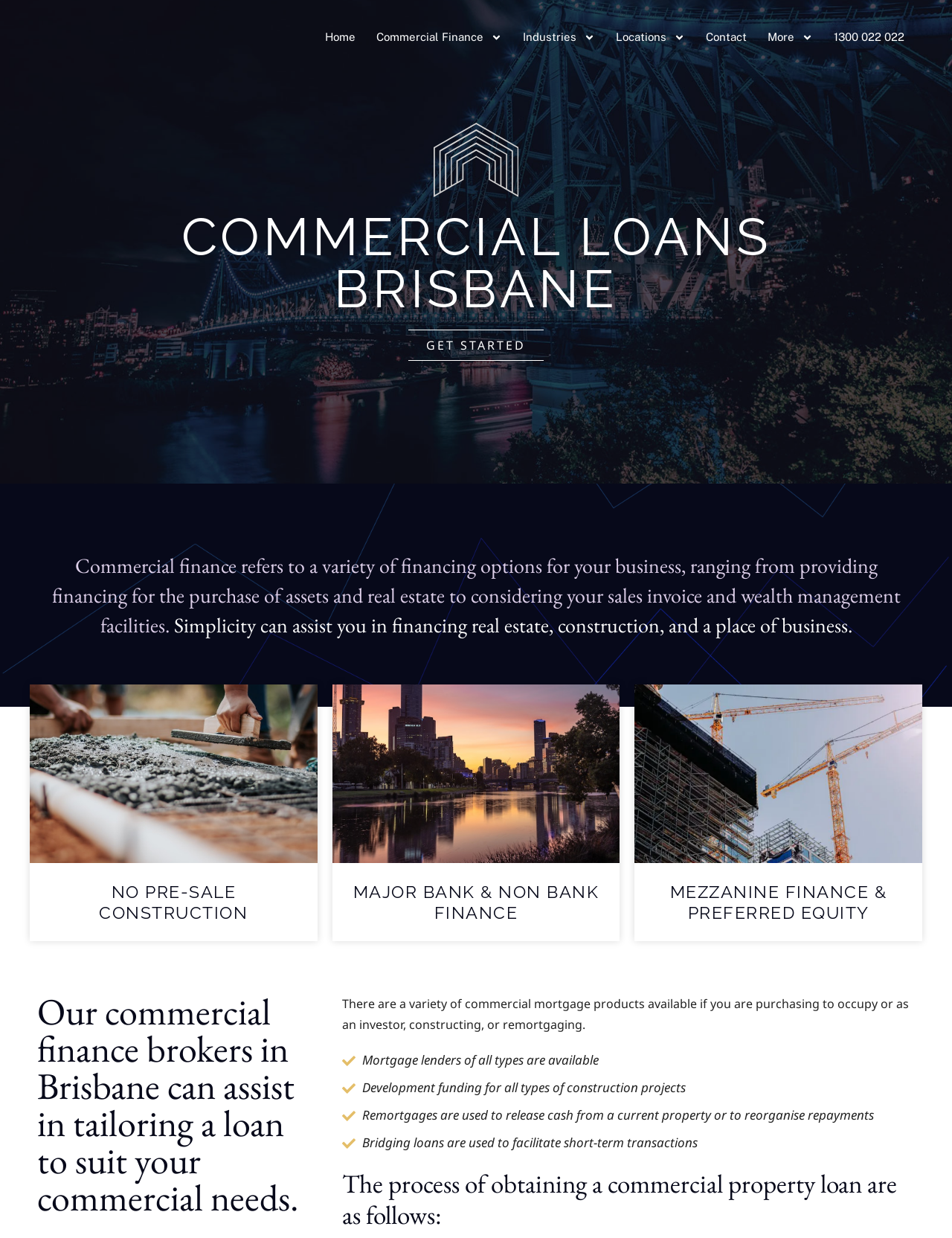Provide the bounding box coordinates of the UI element this sentence describes: "Fishing Tips".

None